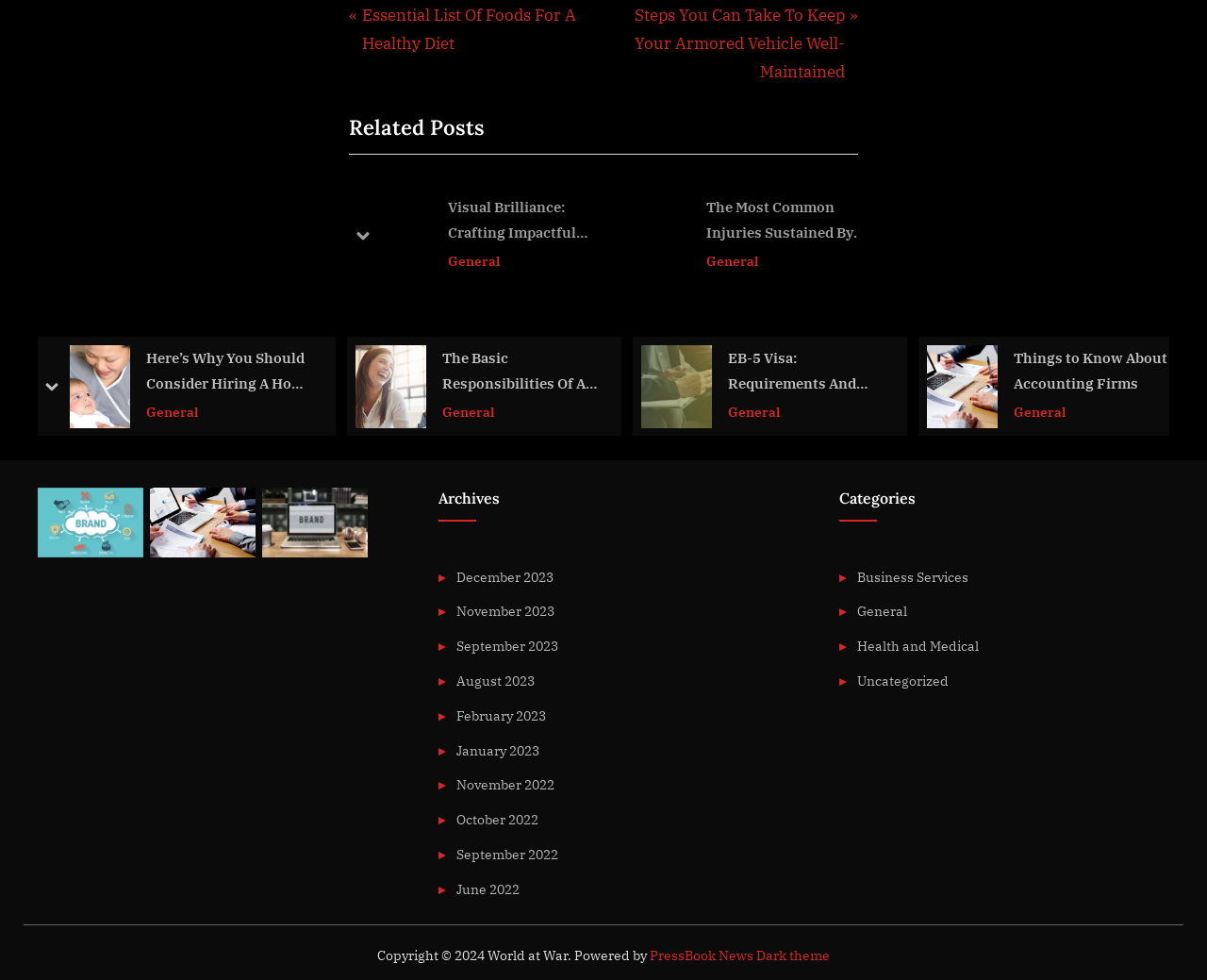Identify the bounding box coordinates for the UI element described by the following text: "Health and Medical". Provide the coordinates as four float numbers between 0 and 1, in the format [left, top, right, bottom].

[0.71, 0.65, 0.811, 0.668]